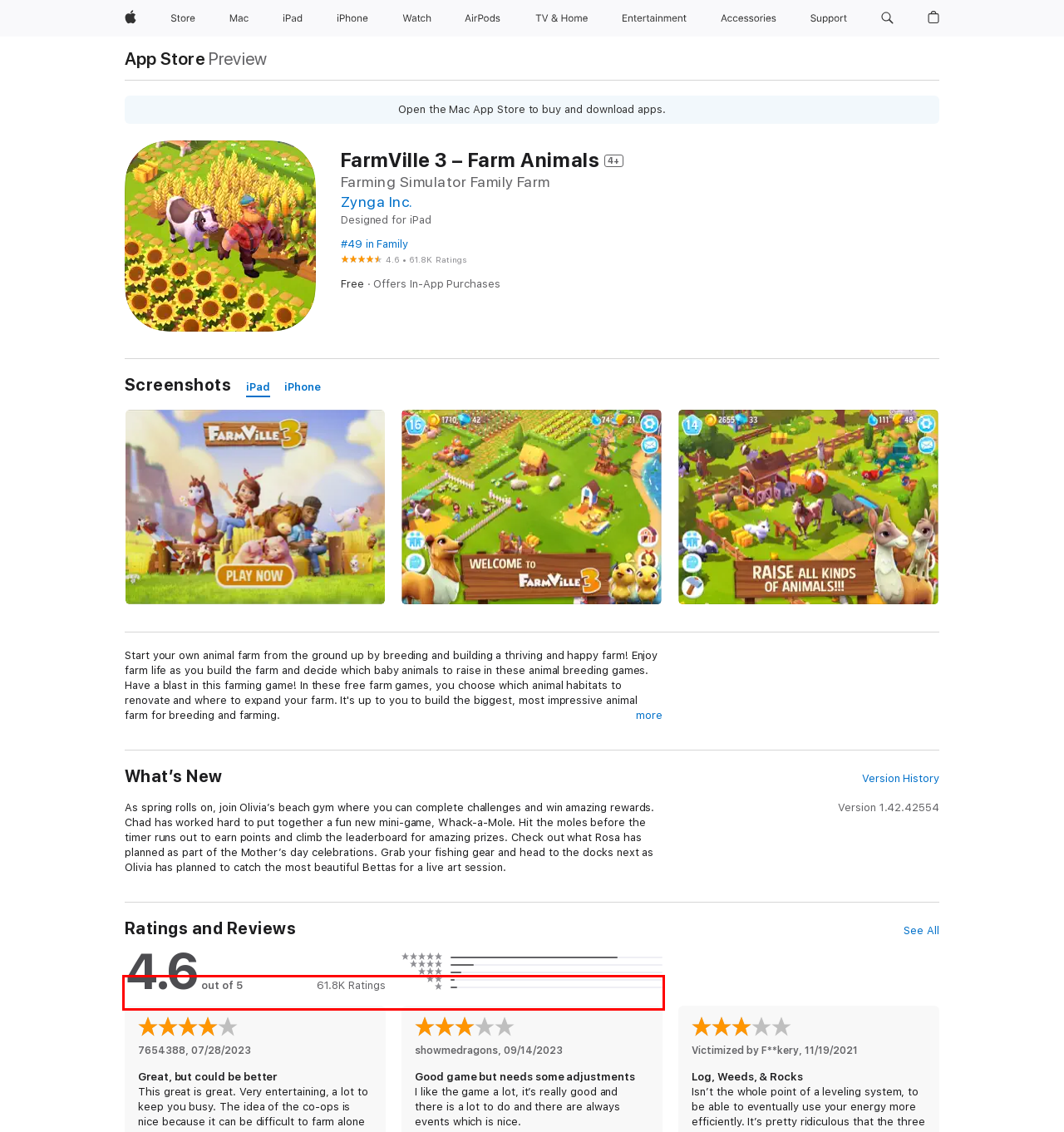Identify the text within the red bounding box on the webpage screenshot and generate the extracted text content.

• In this farming game, use the weather to improve your farm village. Check the forecast for perfect farming weather and plan for a healthy harvest of hay and more.